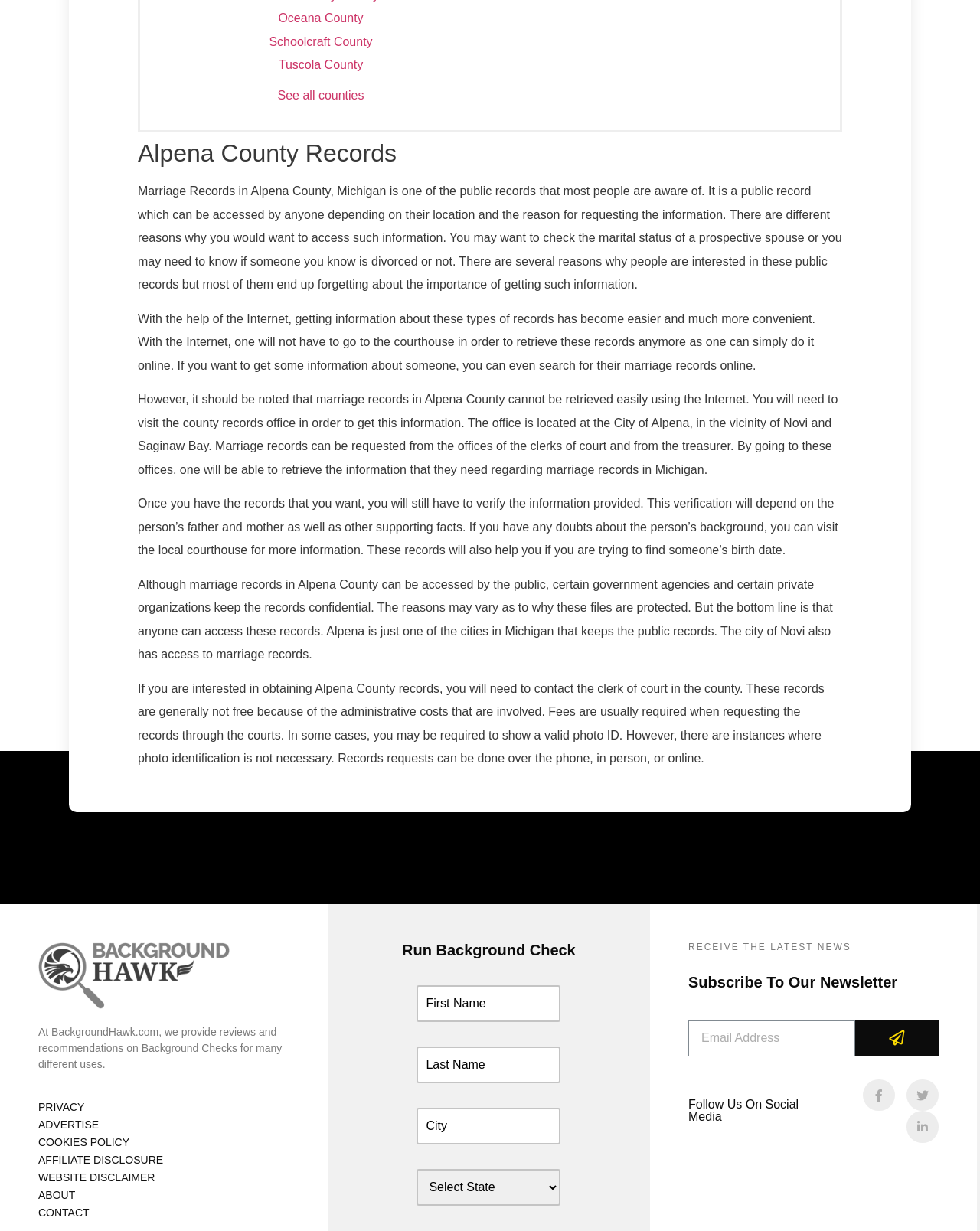Specify the bounding box coordinates of the region I need to click to perform the following instruction: "Click on Oceana County". The coordinates must be four float numbers in the range of 0 to 1, i.e., [left, top, right, bottom].

[0.284, 0.009, 0.371, 0.02]